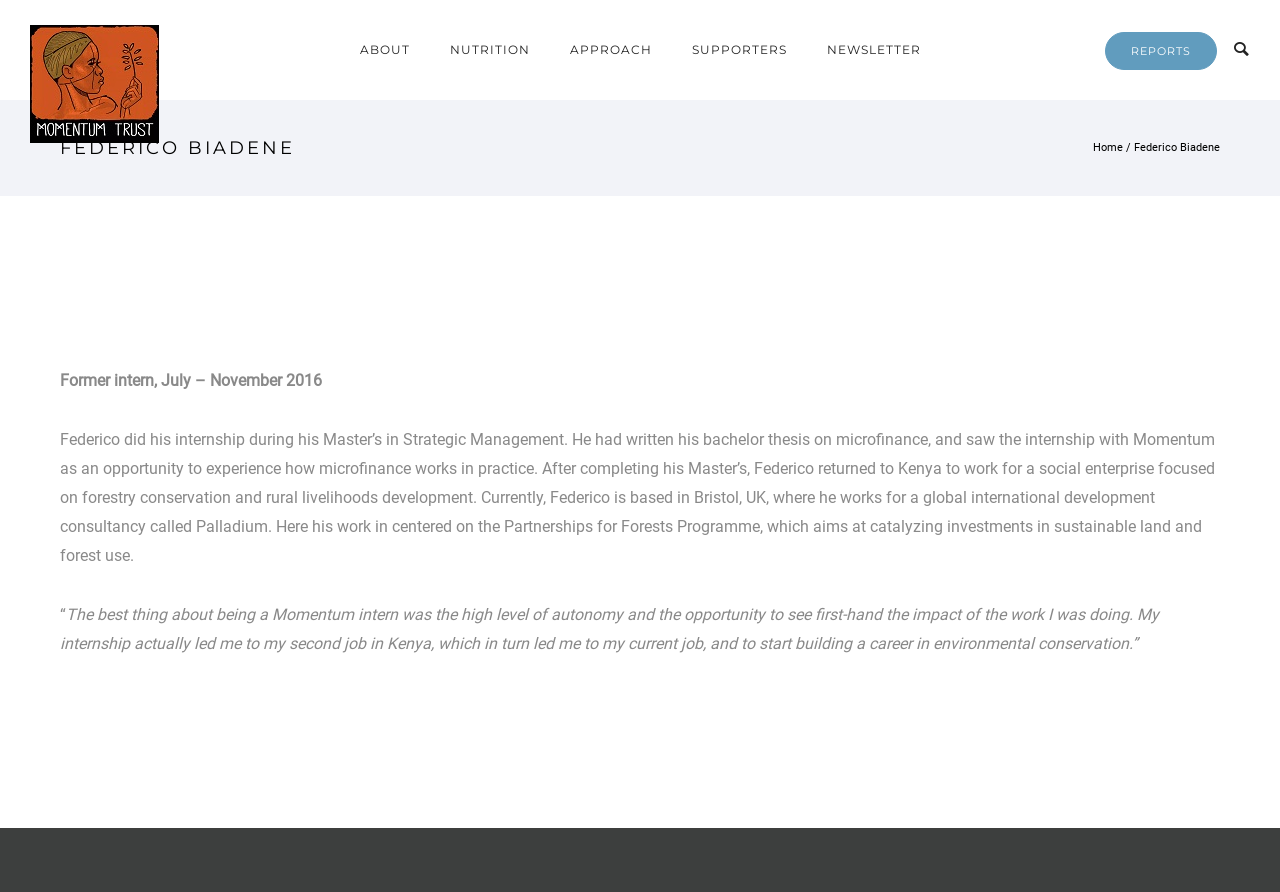Please find the bounding box coordinates of the element that must be clicked to perform the given instruction: "Visit the ABOUT page". The coordinates should be four float numbers from 0 to 1, i.e., [left, top, right, bottom].

[0.265, 0.047, 0.336, 0.064]